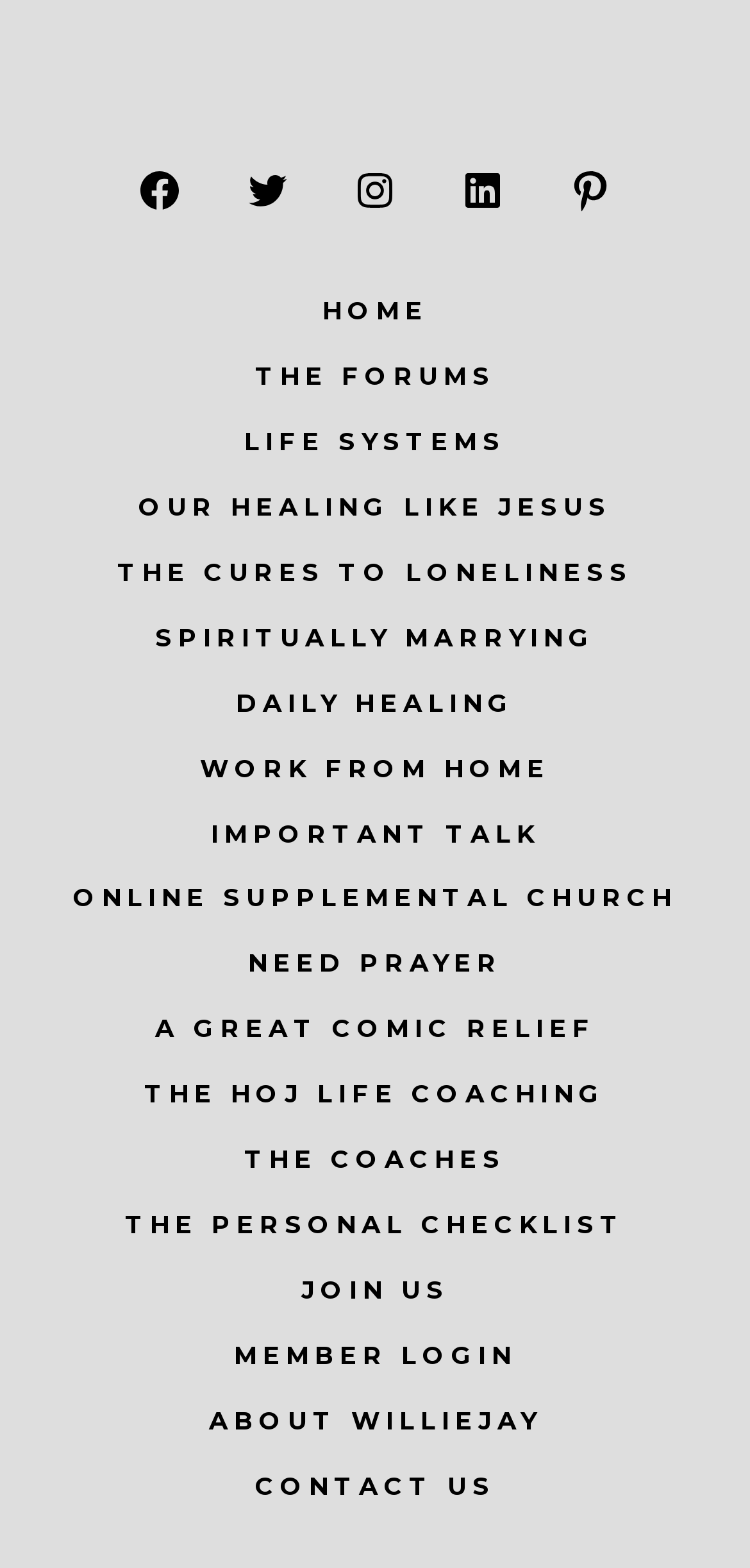Find the bounding box coordinates corresponding to the UI element with the description: "The HOJ Life Coaching". The coordinates should be formatted as [left, top, right, bottom], with values as floats between 0 and 1.

[0.0, 0.679, 1.0, 0.718]